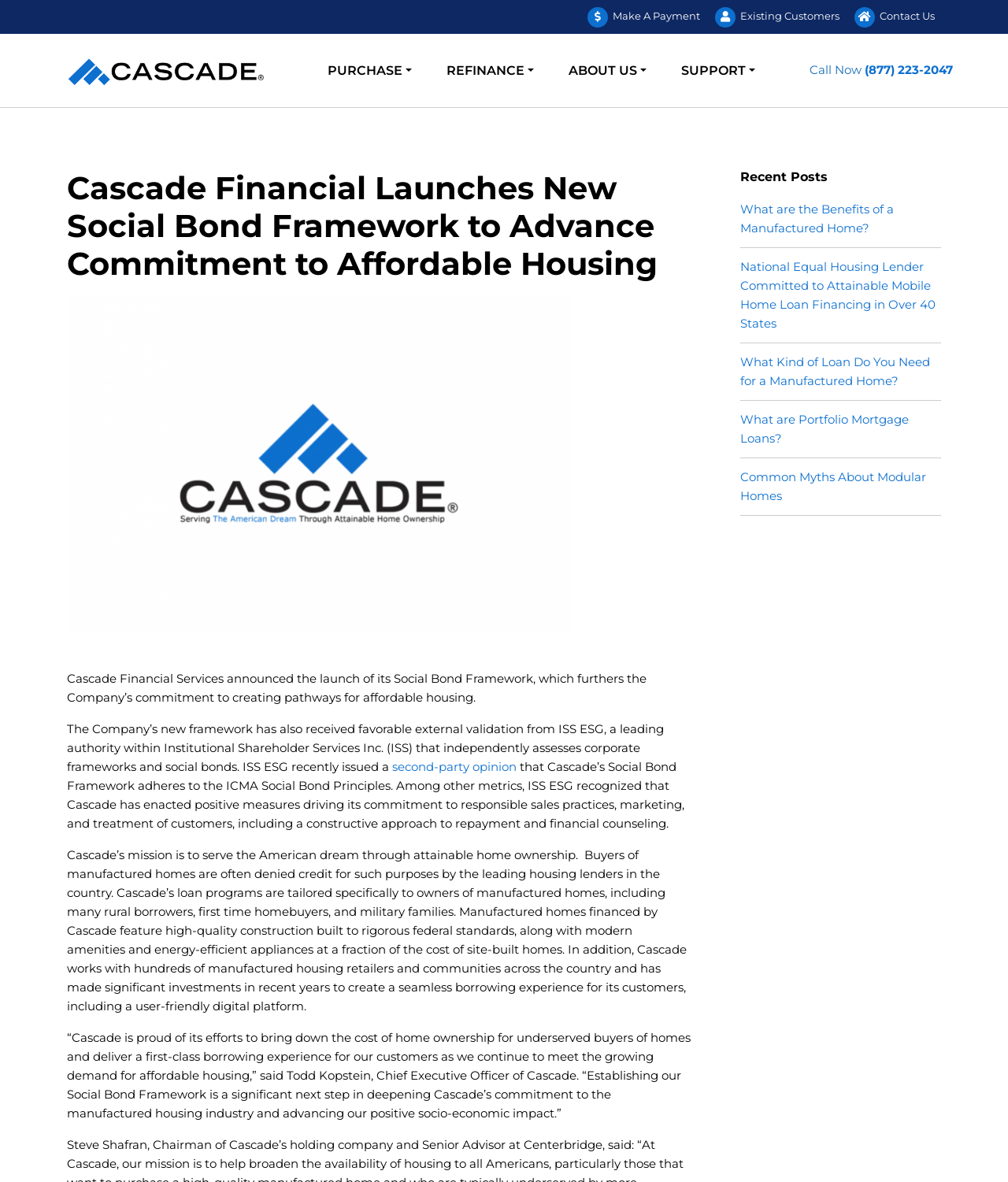Can you give a detailed response to the following question using the information from the image? What is the name of the CEO of Cascade?

The name of the CEO of Cascade is mentioned in the quote from the CEO, where it says '“Cascade is proud of its efforts to bring down the cost of home ownership for underserved buyers of homes and deliver a first-class borrowing experience for our customers as we continue to meet the growing demand for affordable housing,” said Todd Kopstein, Chief Executive Officer of Cascade.'